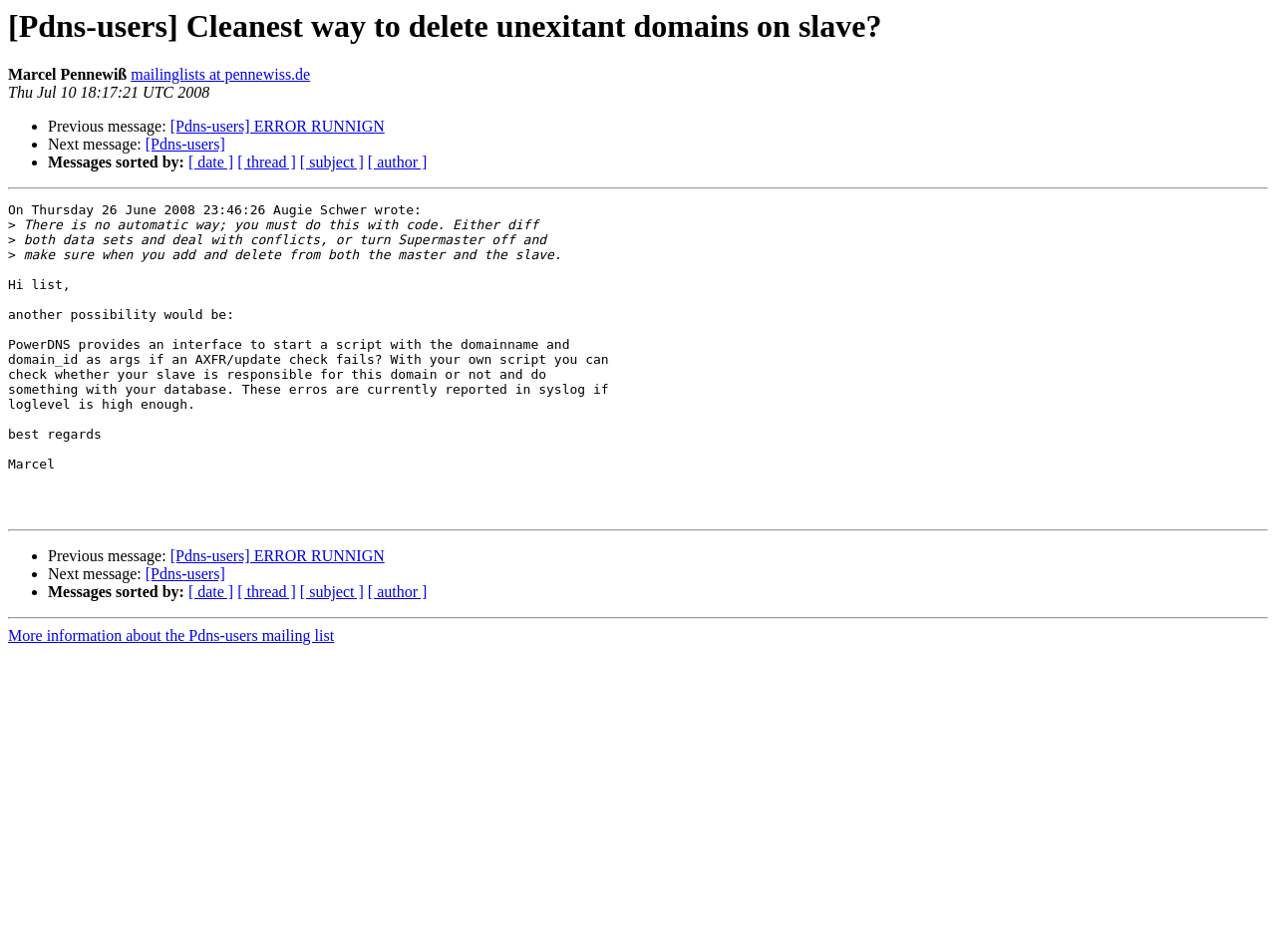Kindly determine the bounding box coordinates for the clickable area to achieve the given instruction: "Get more information about the Pdns-users mailing list".

[0.006, 0.659, 0.262, 0.677]